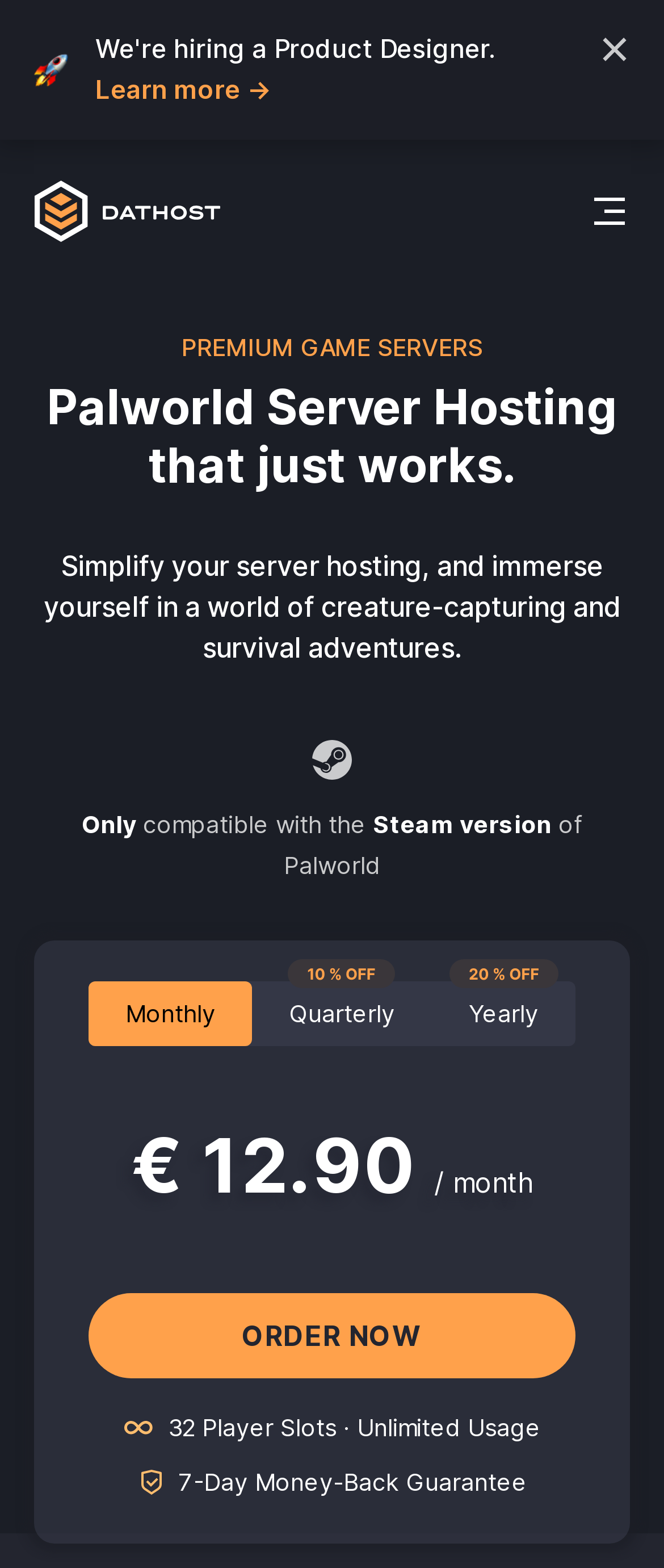Using the description: "Learn more ->", identify the bounding box of the corresponding UI element in the screenshot.

[0.144, 0.047, 0.408, 0.067]